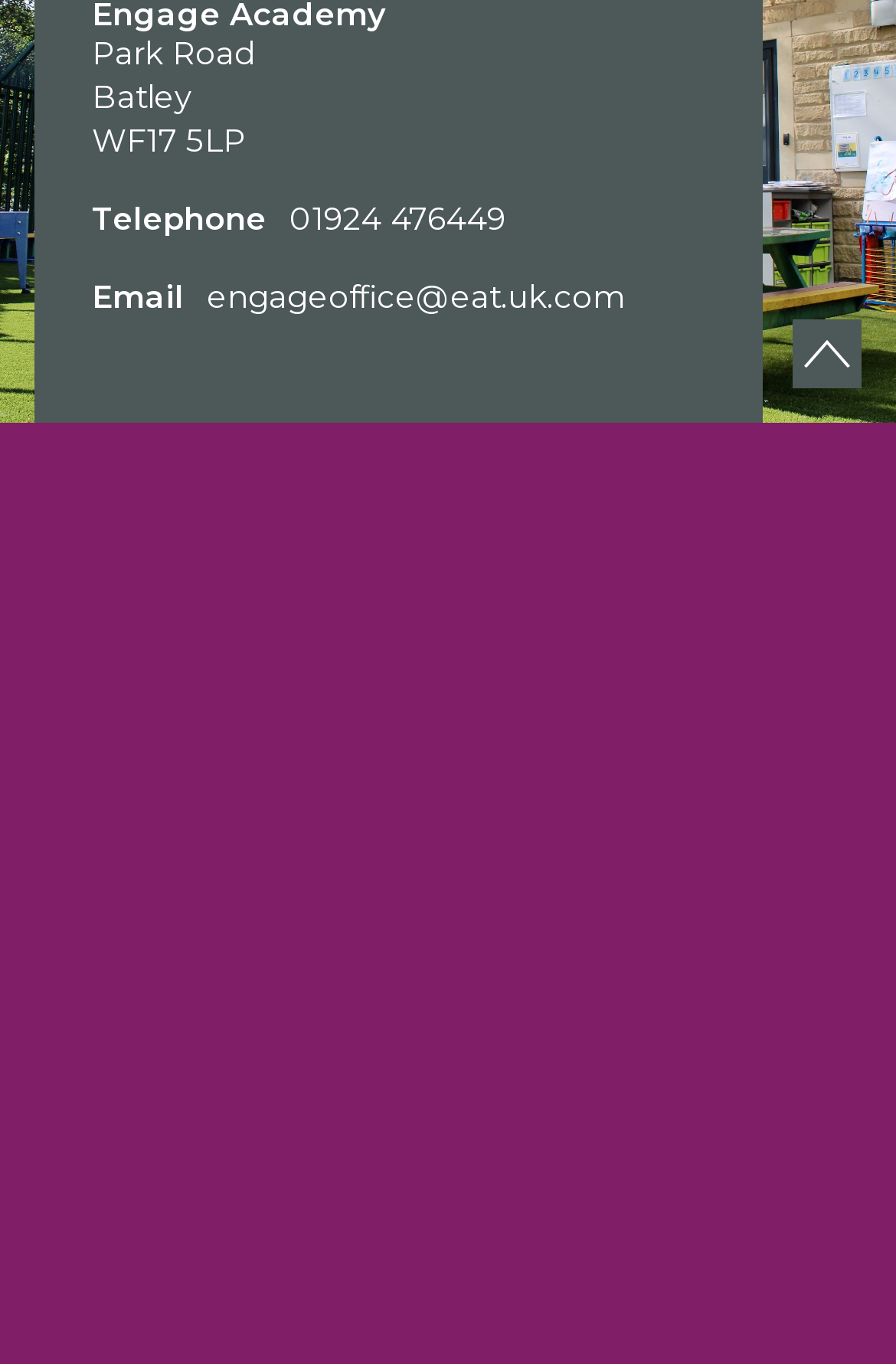What is the purpose of the 'Back to the top of the page' link?
Using the image as a reference, give an elaborate response to the question.

The 'Back to the top of the page' link is provided at the bottom of the webpage, and its purpose is to allow users to quickly navigate back to the top of the page, especially after scrolling down to view the awards and other information.